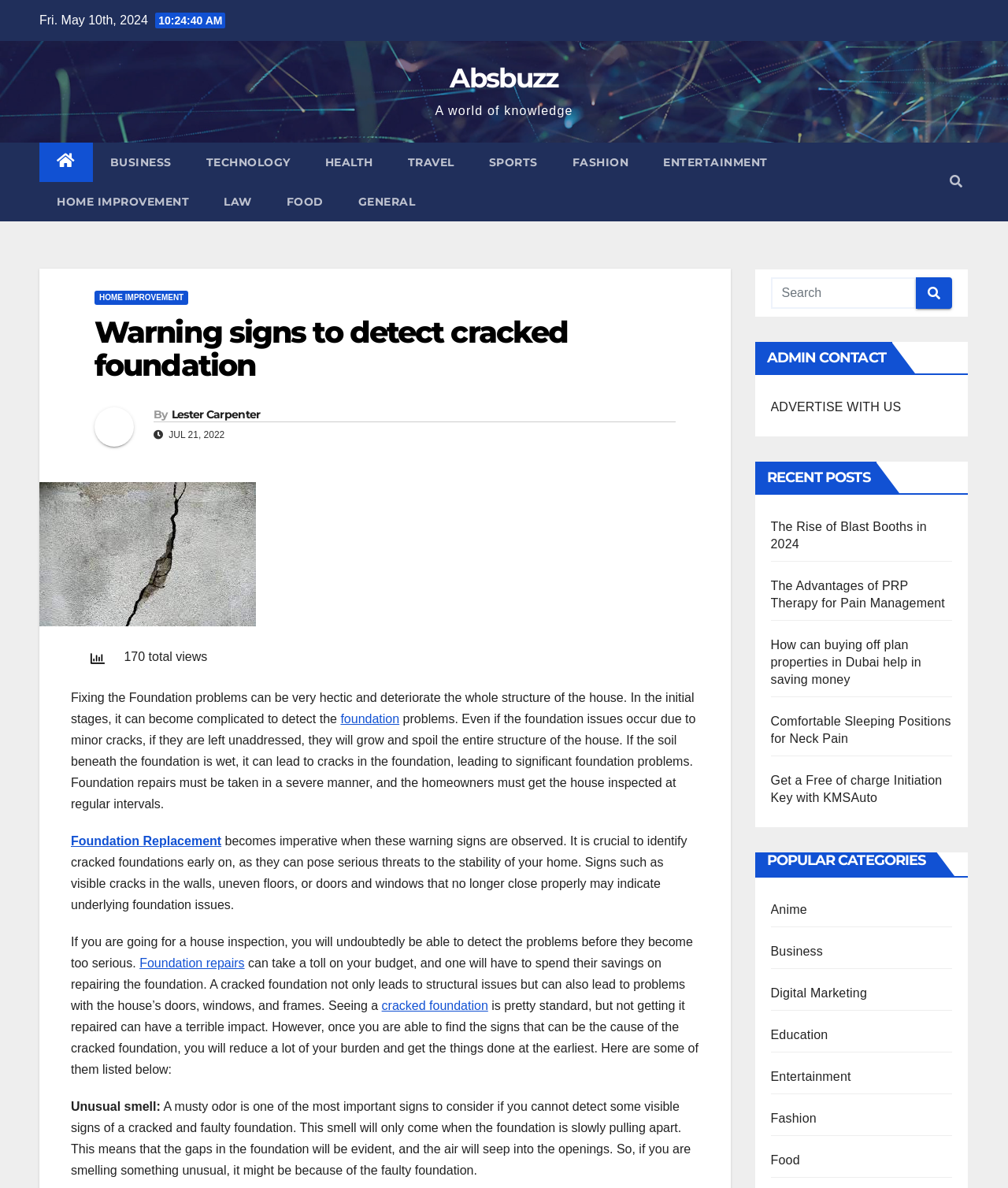What is the category of the article?
Based on the image, give a one-word or short phrase answer.

HOME IMPROVEMENT